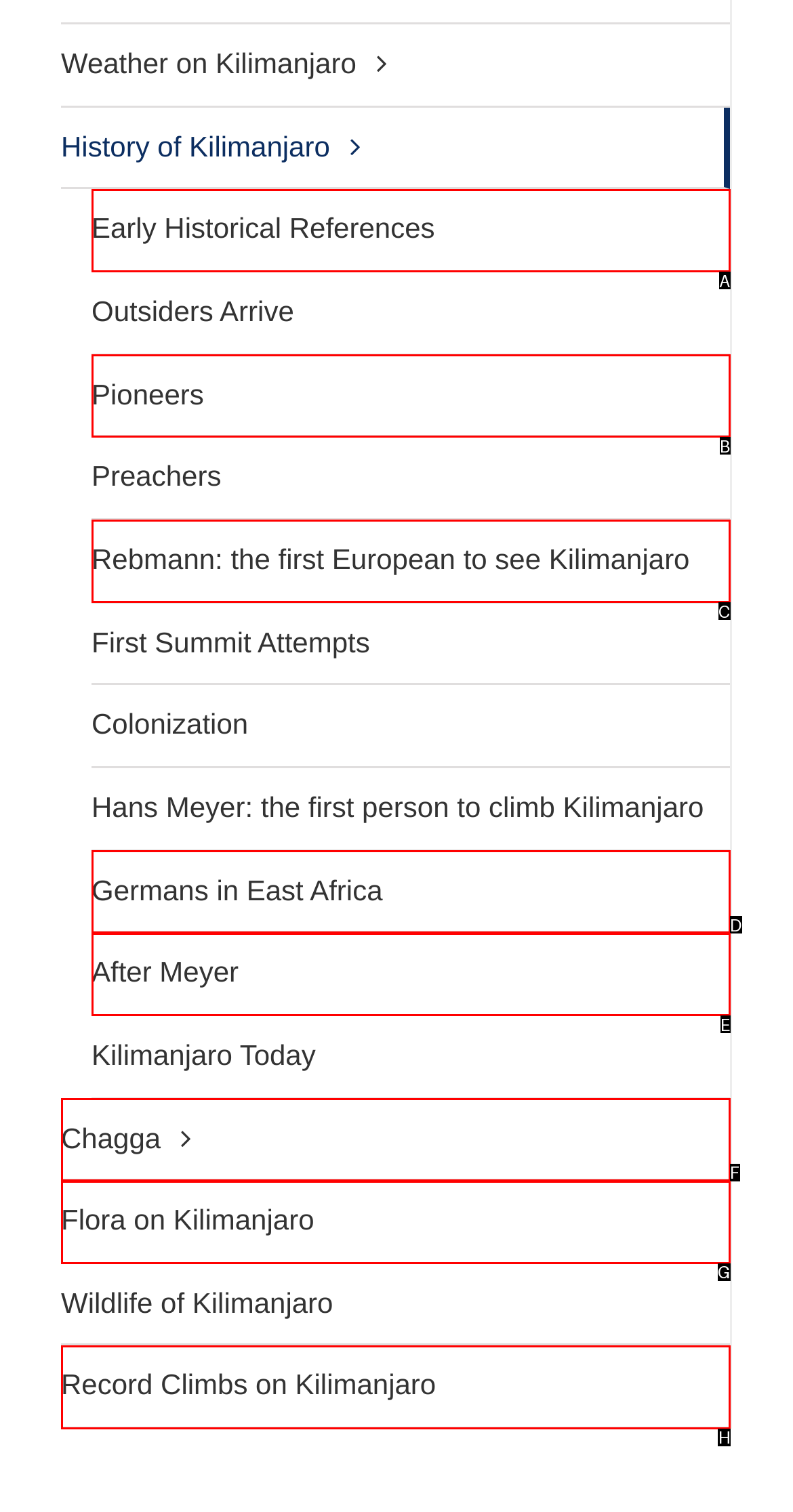Pick the right letter to click to achieve the task: Check record climbs on Kilimanjaro
Answer with the letter of the correct option directly.

H